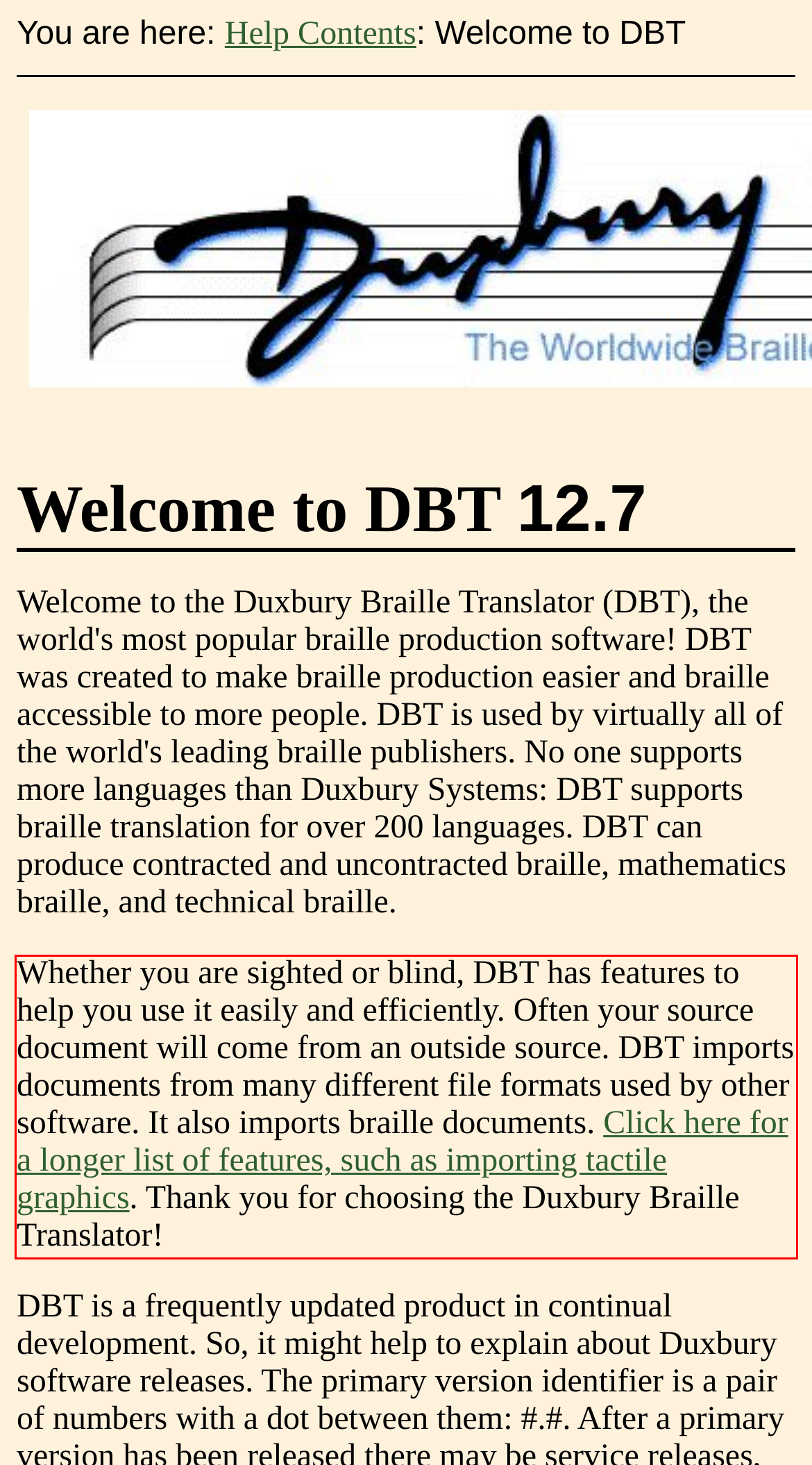Analyze the screenshot of the webpage and extract the text from the UI element that is inside the red bounding box.

Whether you are sighted or blind, DBT has features to help you use it easily and efficiently. Often your source document will come from an outside source. DBT imports documents from many different file formats used by other software. It also imports braille documents. Click here for a longer list of features, such as importing tactile graphics. Thank you for choosing the Duxbury Braille Translator!